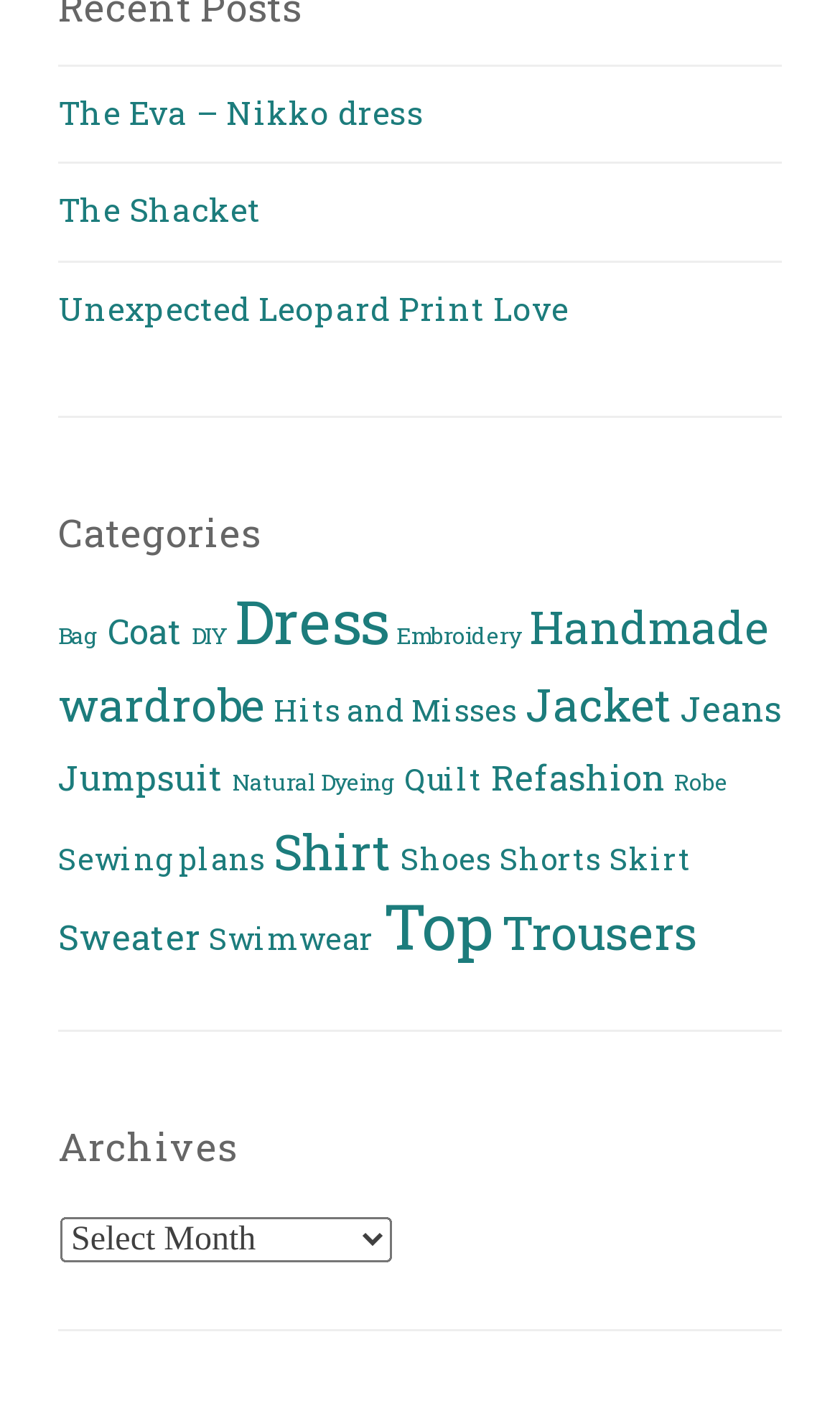Specify the bounding box coordinates of the area that needs to be clicked to achieve the following instruction: "View Coat categories".

[0.128, 0.43, 0.218, 0.462]